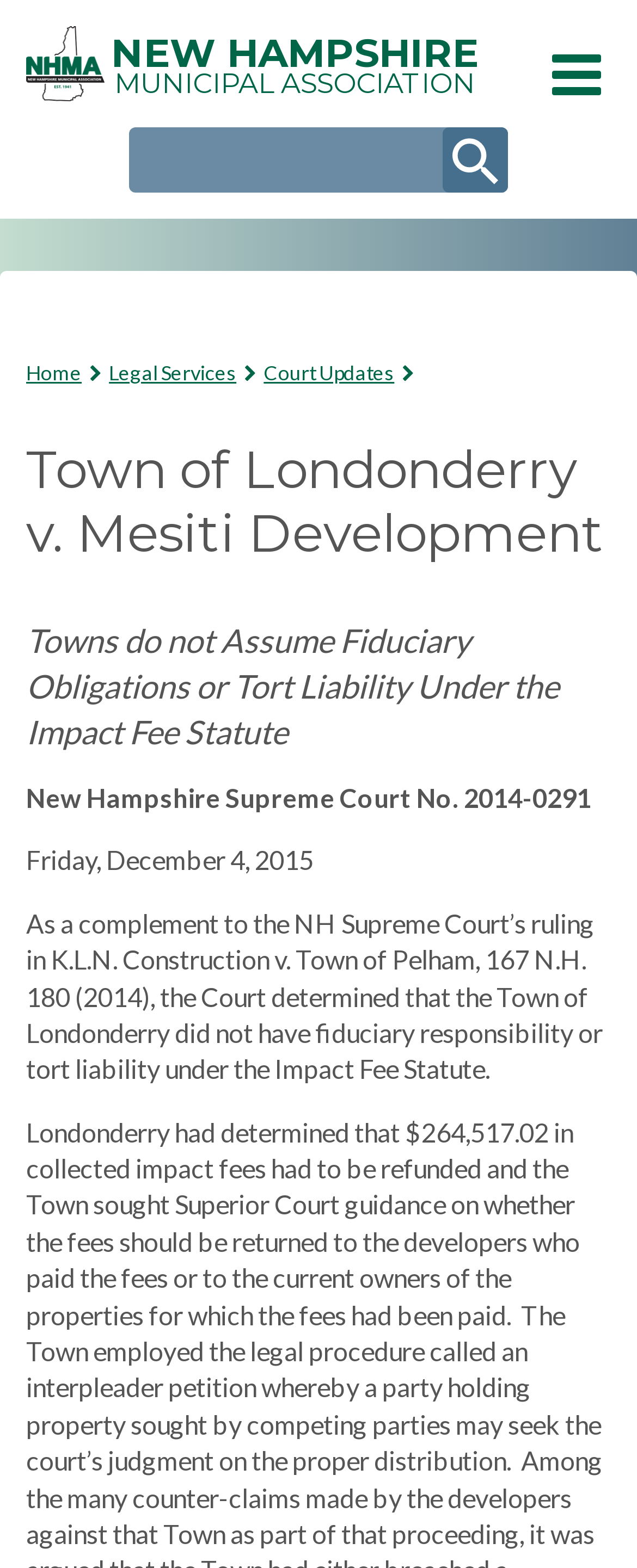Please mark the clickable region by giving the bounding box coordinates needed to complete this instruction: "Expand Advocacy menu".

[0.877, 0.084, 0.951, 0.114]